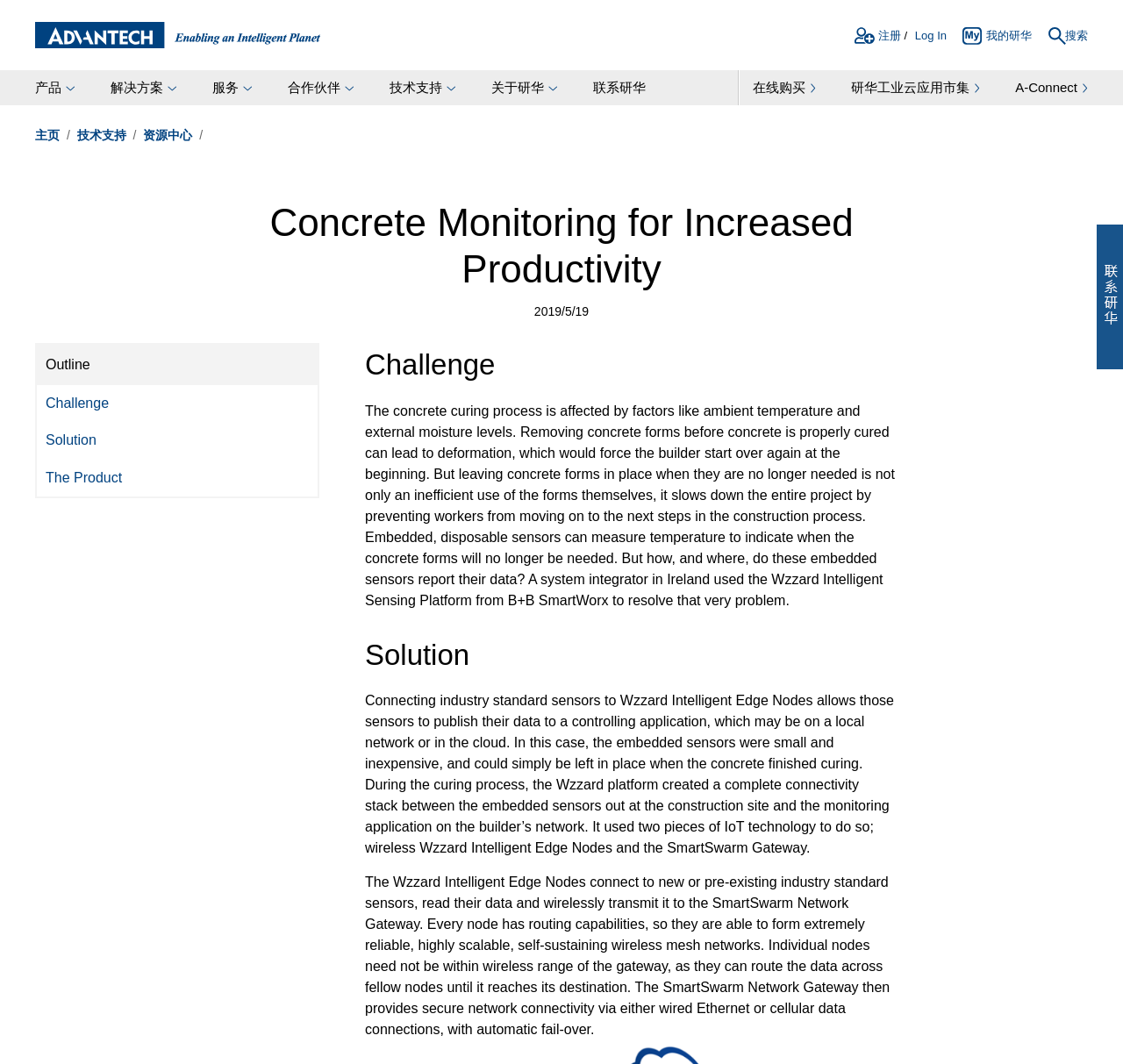Predict the bounding box coordinates of the area that should be clicked to accomplish the following instruction: "log in". The bounding box coordinates should consist of four float numbers between 0 and 1, i.e., [left, top, right, bottom].

[0.815, 0.025, 0.843, 0.046]